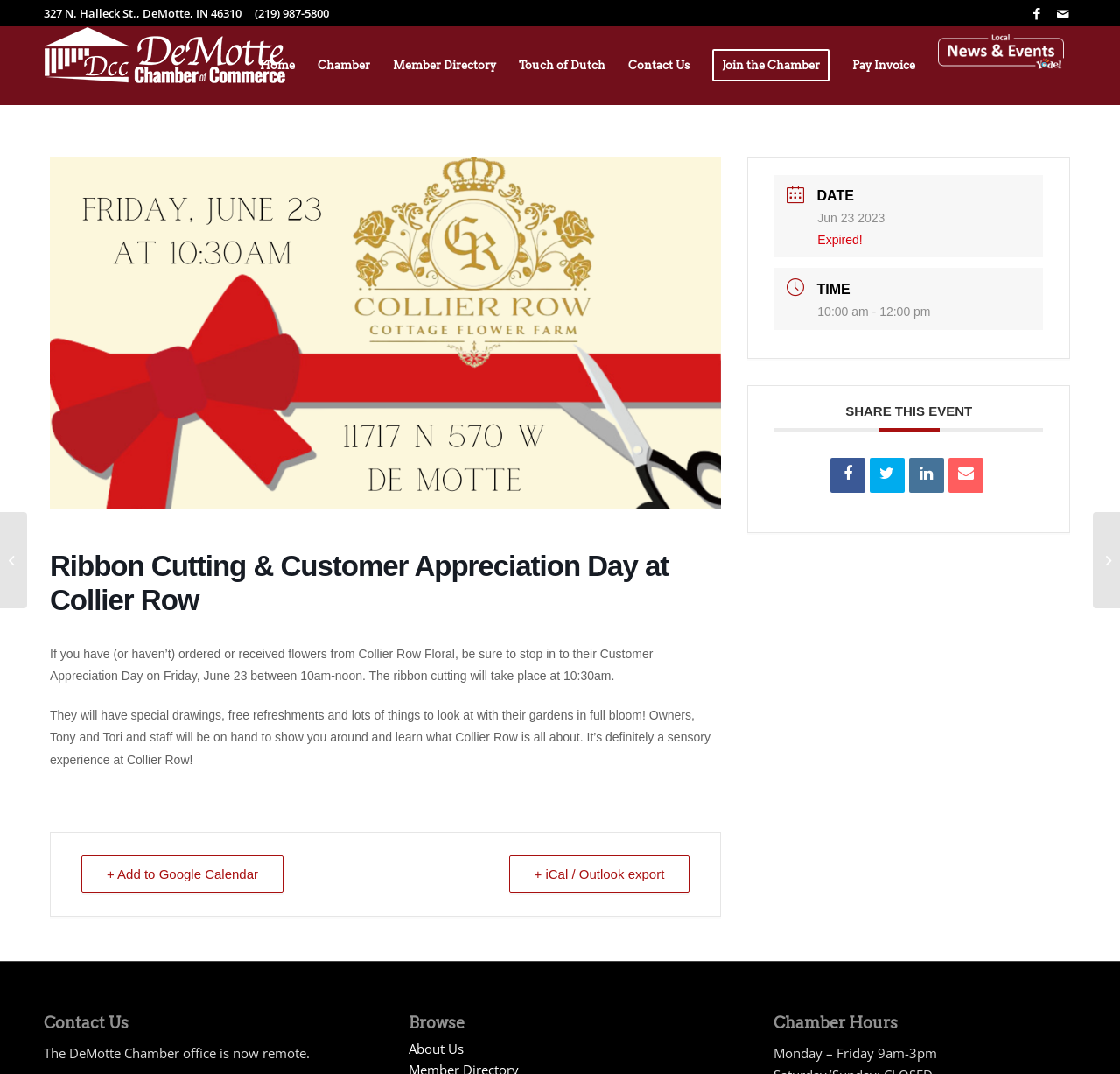Please specify the bounding box coordinates of the area that should be clicked to accomplish the following instruction: "Share the event on Twitter". The coordinates should consist of four float numbers between 0 and 1, i.e., [left, top, right, bottom].

[0.776, 0.426, 0.808, 0.459]